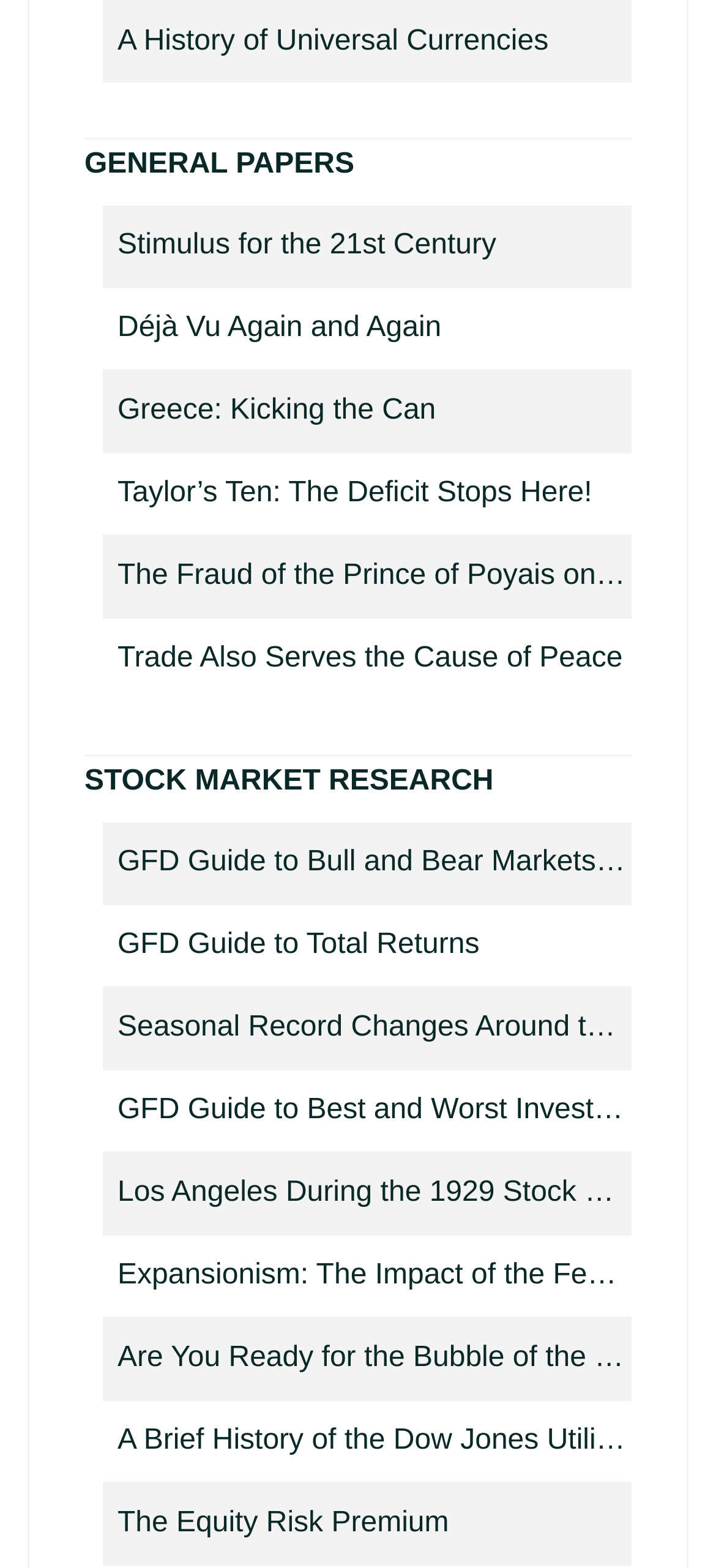Give a one-word or short phrase answer to the question: 
What is the vertical position of 'Déjà Vu Again and Again' relative to 'A History of Universal Currencies'?

Below